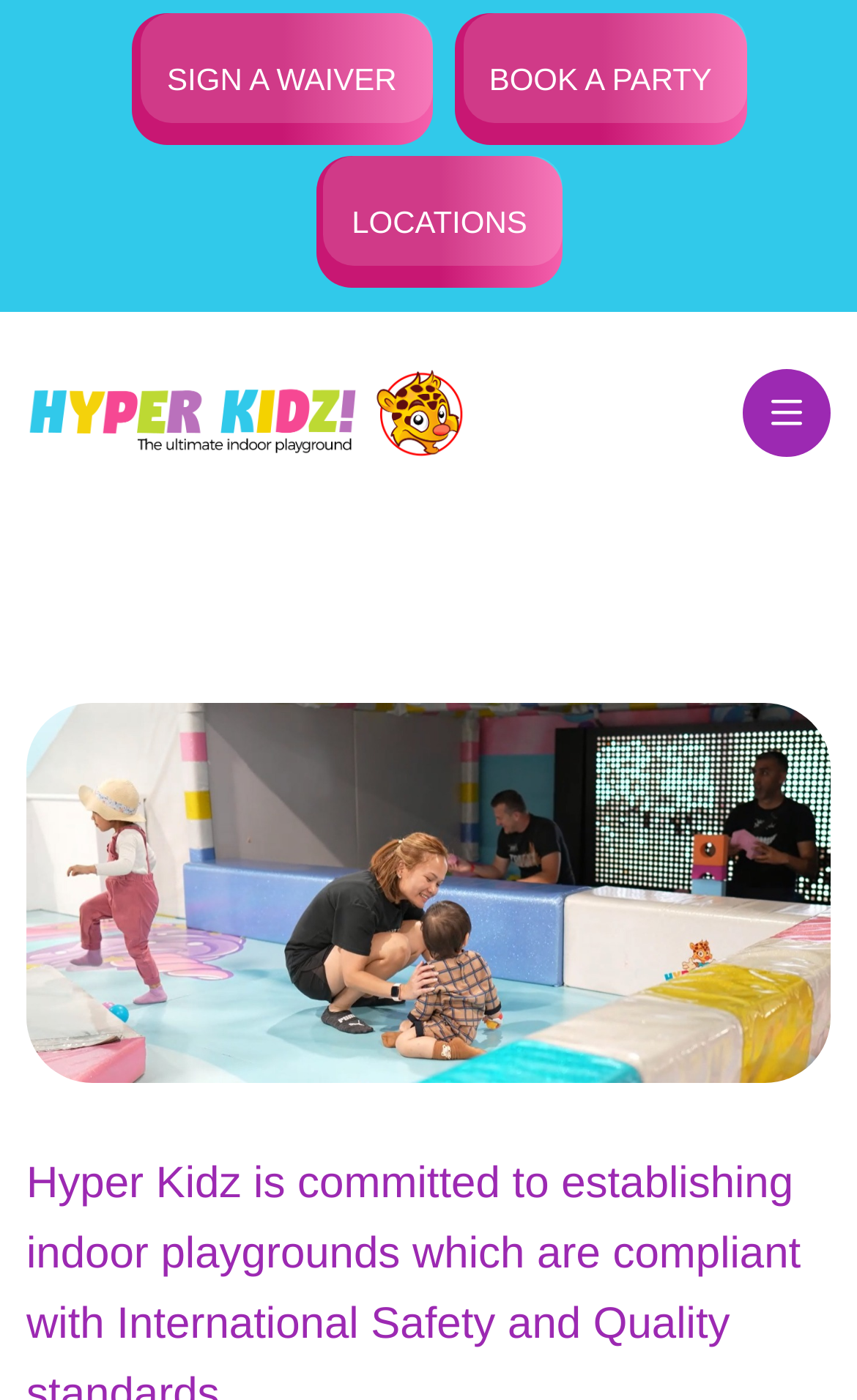Please provide a comprehensive response to the question below by analyzing the image: 
What is the purpose of the 'SIGN A WAIVER' link?

The 'SIGN A WAIVER' link is likely used for parents or guardians to sign a waiver or agreement related to the kindergarten or childcare service, possibly for liability or consent purposes.